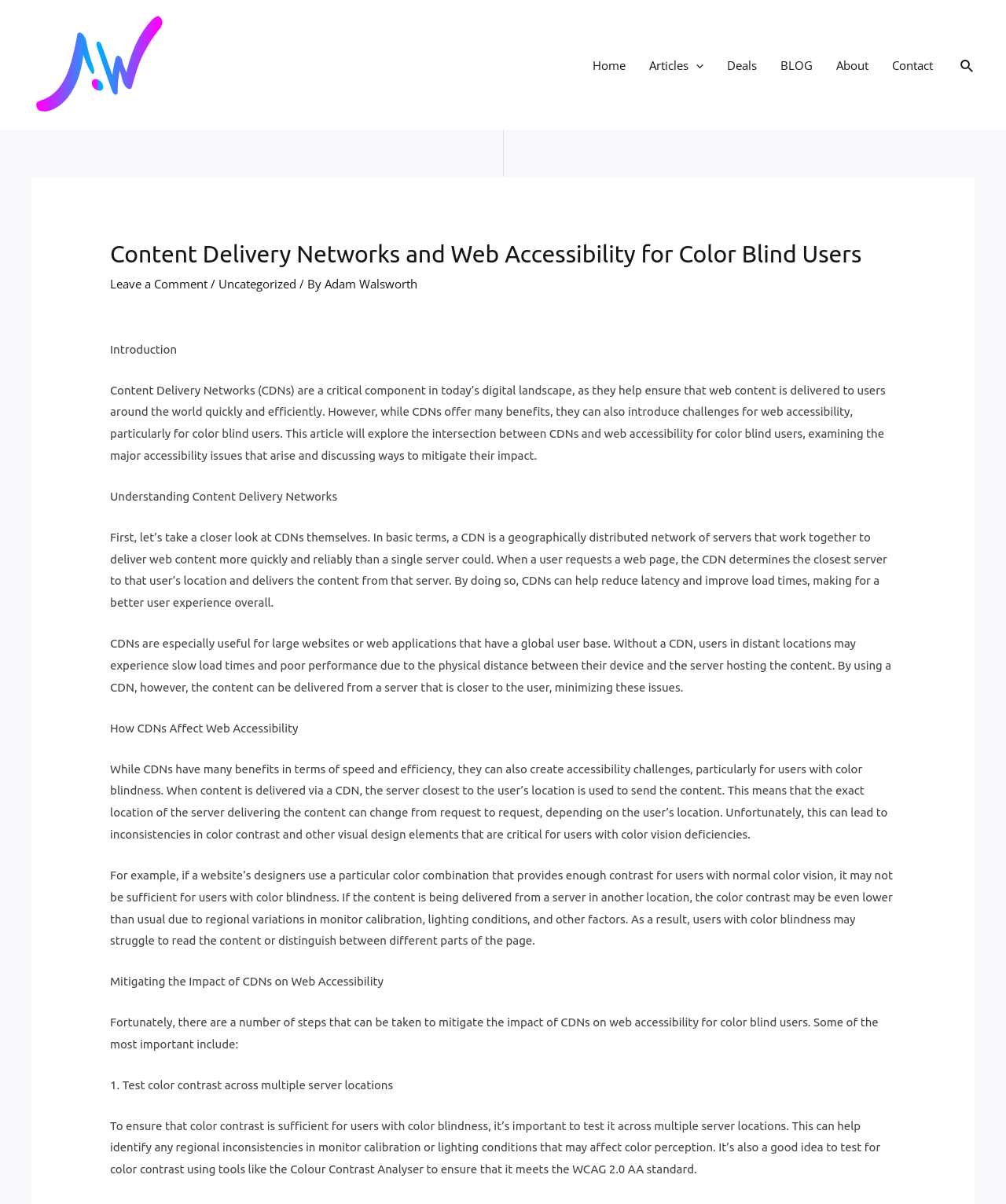Please find the bounding box coordinates for the clickable element needed to perform this instruction: "Click on KNOWLEDGE BASE".

None